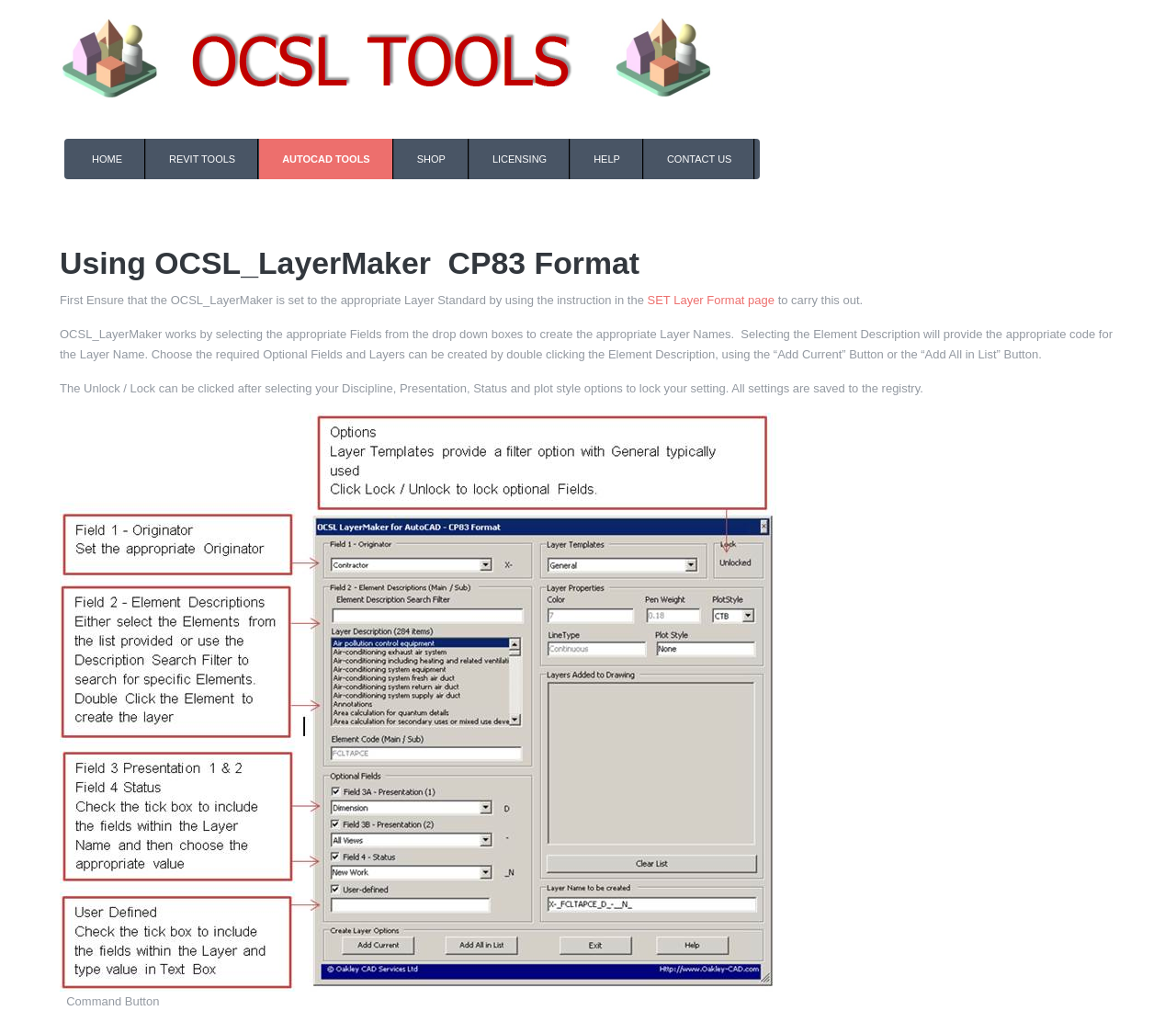What happens when the Unlock / Lock button is clicked?
Answer the question in as much detail as possible.

After selecting the Discipline, Presentation, Status and plot style options, clicking the Unlock / Lock button will lock the settings, and all settings are saved to the registry.